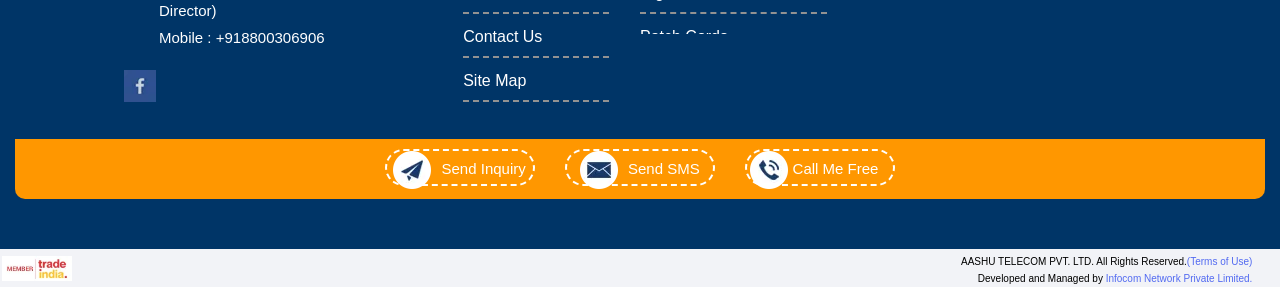Locate the bounding box coordinates of the region to be clicked to comply with the following instruction: "Contact Us". The coordinates must be four float numbers between 0 and 1, in the form [left, top, right, bottom].

[0.362, 0.098, 0.476, 0.202]